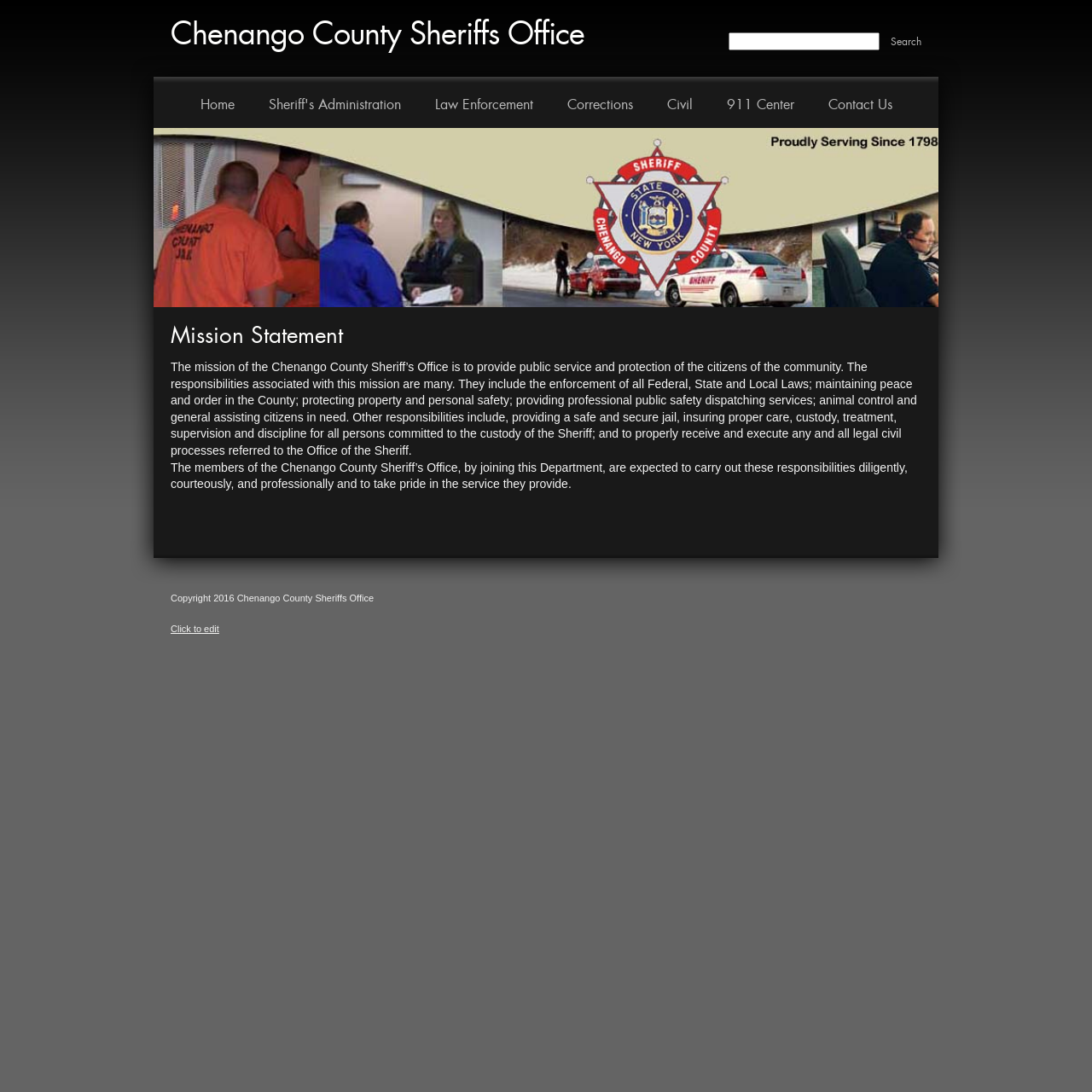Please specify the bounding box coordinates of the region to click in order to perform the following instruction: "Click the 'Contact Us' menu item".

[0.743, 0.07, 0.832, 0.117]